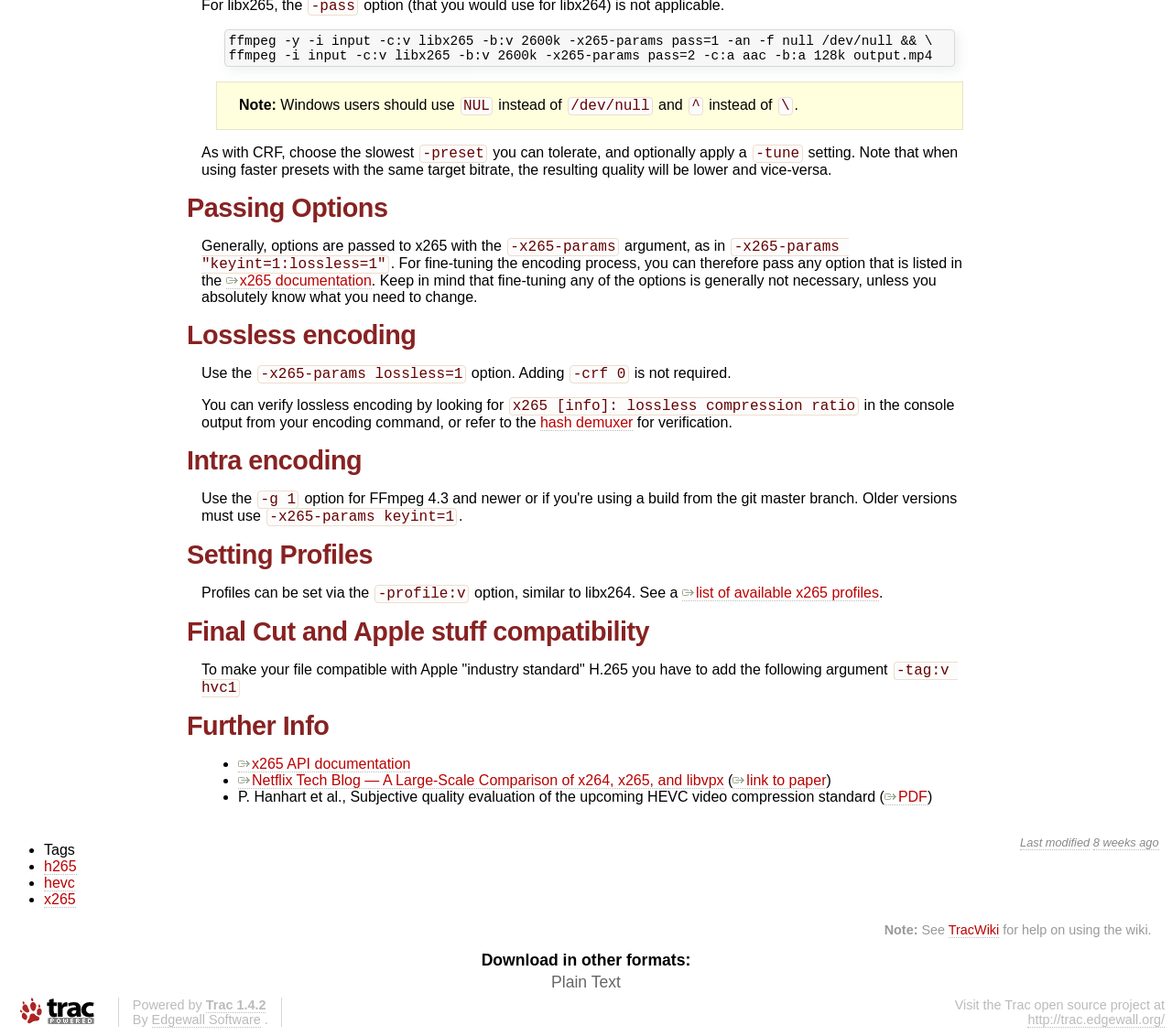Please give the bounding box coordinates of the area that should be clicked to fulfill the following instruction: "Click the 'h265' tag". The coordinates should be in the format of four float numbers from 0 to 1, i.e., [left, top, right, bottom].

[0.038, 0.829, 0.065, 0.845]